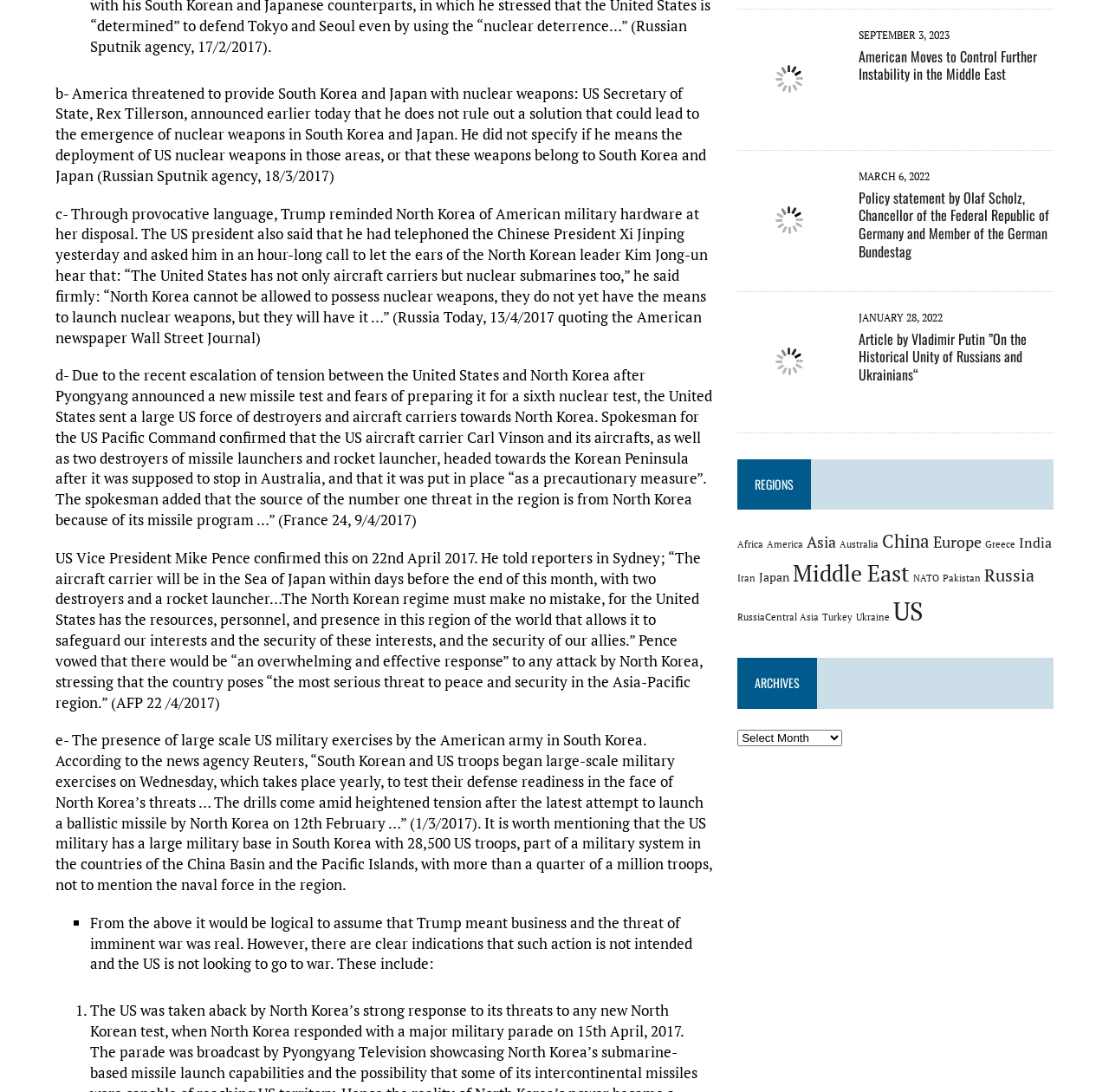Given the description: "RussiaCentral Asia", determine the bounding box coordinates of the UI element. The coordinates should be formatted as four float numbers between 0 and 1, [left, top, right, bottom].

[0.665, 0.56, 0.738, 0.571]